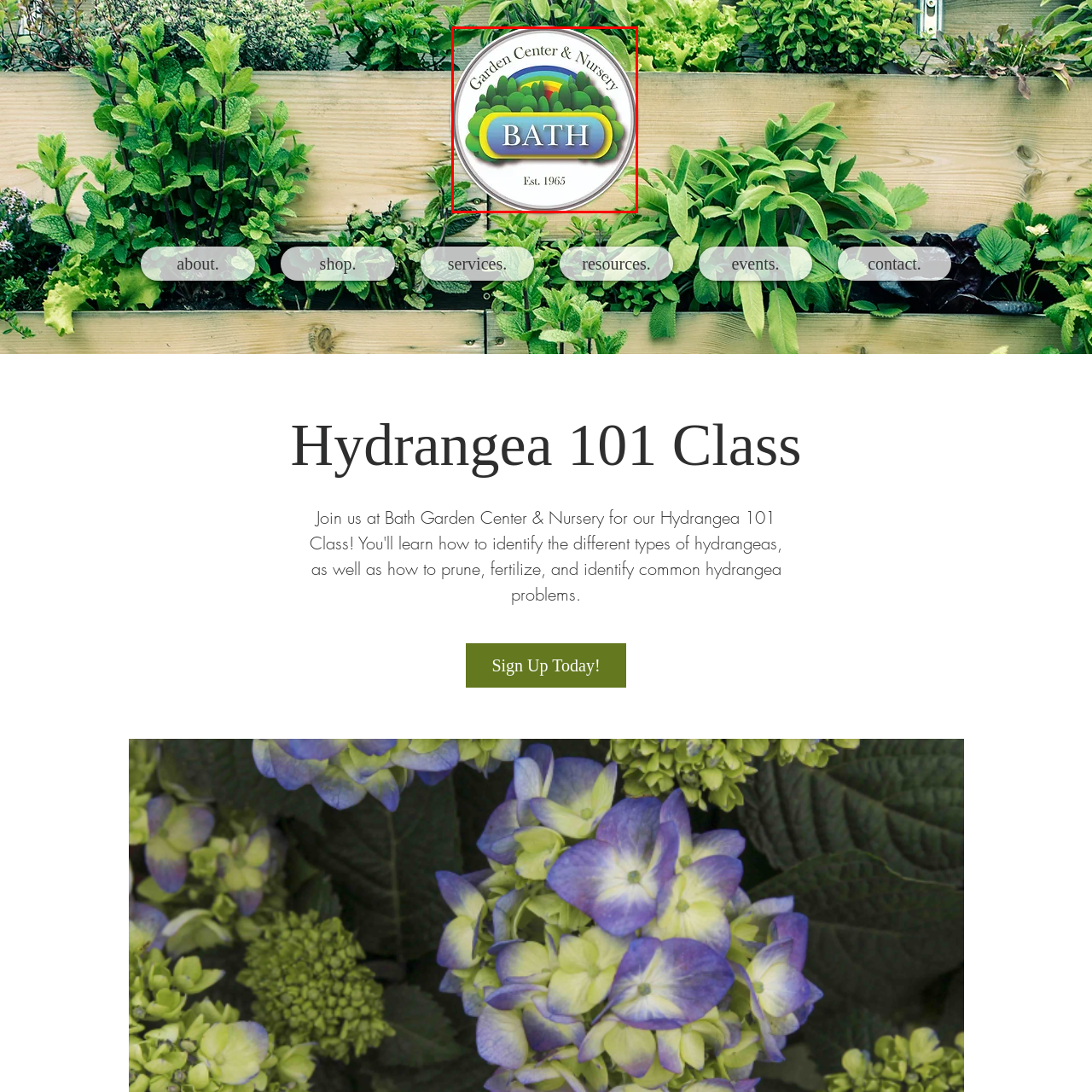Thoroughly describe the scene within the red-bordered area of the image.

This image showcases the logo of "Bath Garden Center & Nursery," prominently featuring the word "BATH" in bold, white letters against a vibrant blue and green background. The design incorporates lush greenery and a colorful rainbow arching over a stylized depiction of trees, emphasizing the center's focus on nature and gardening. Surrounding the central elements, the text "Garden Center & Nursery" encircles the logo, highlighting its services. Established in 1965, this logo represents a welcoming space for gardening enthusiasts and nature lovers alike.